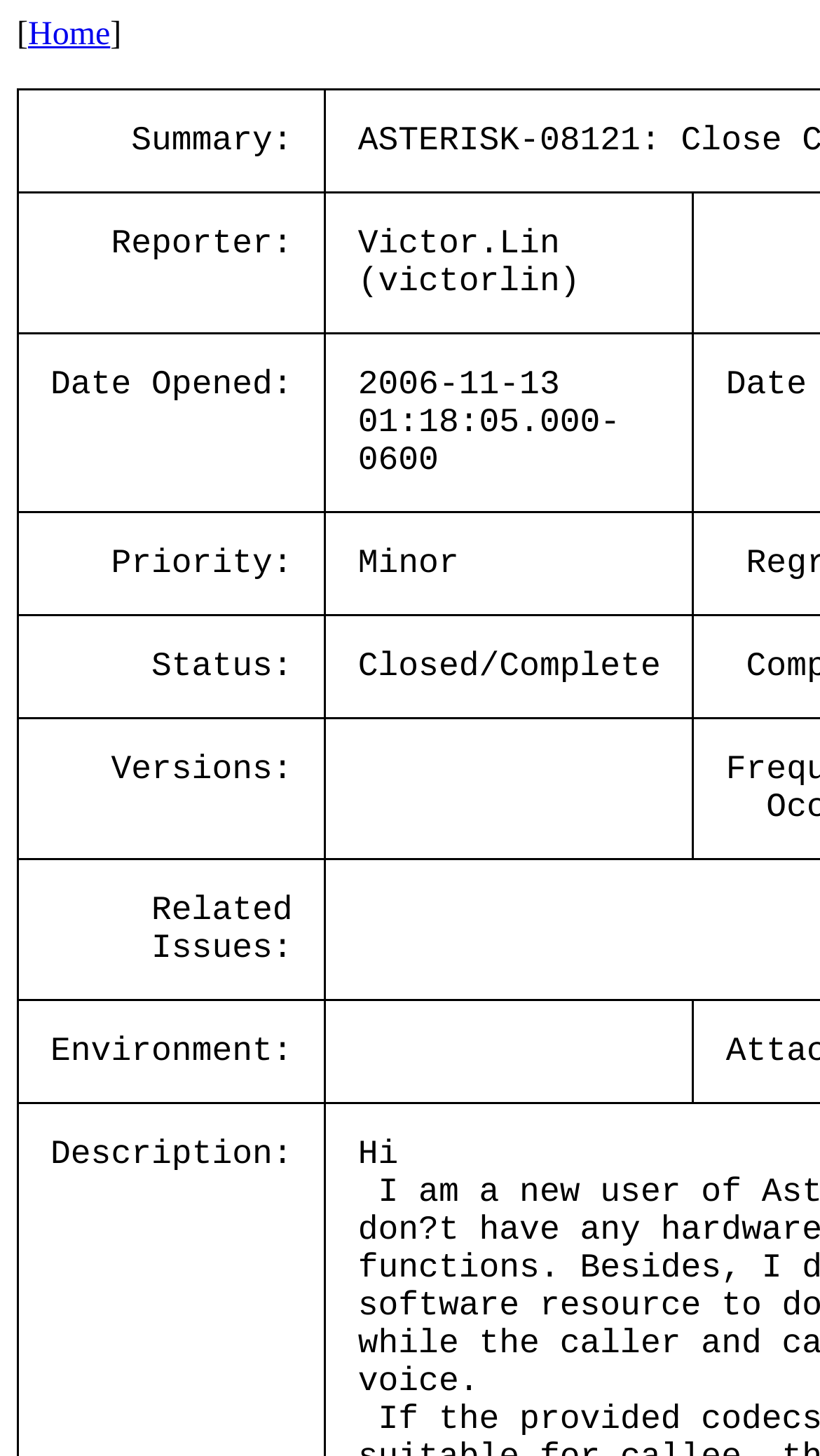Identify the bounding box coordinates for the UI element that matches this description: "Home".

[0.034, 0.012, 0.134, 0.036]